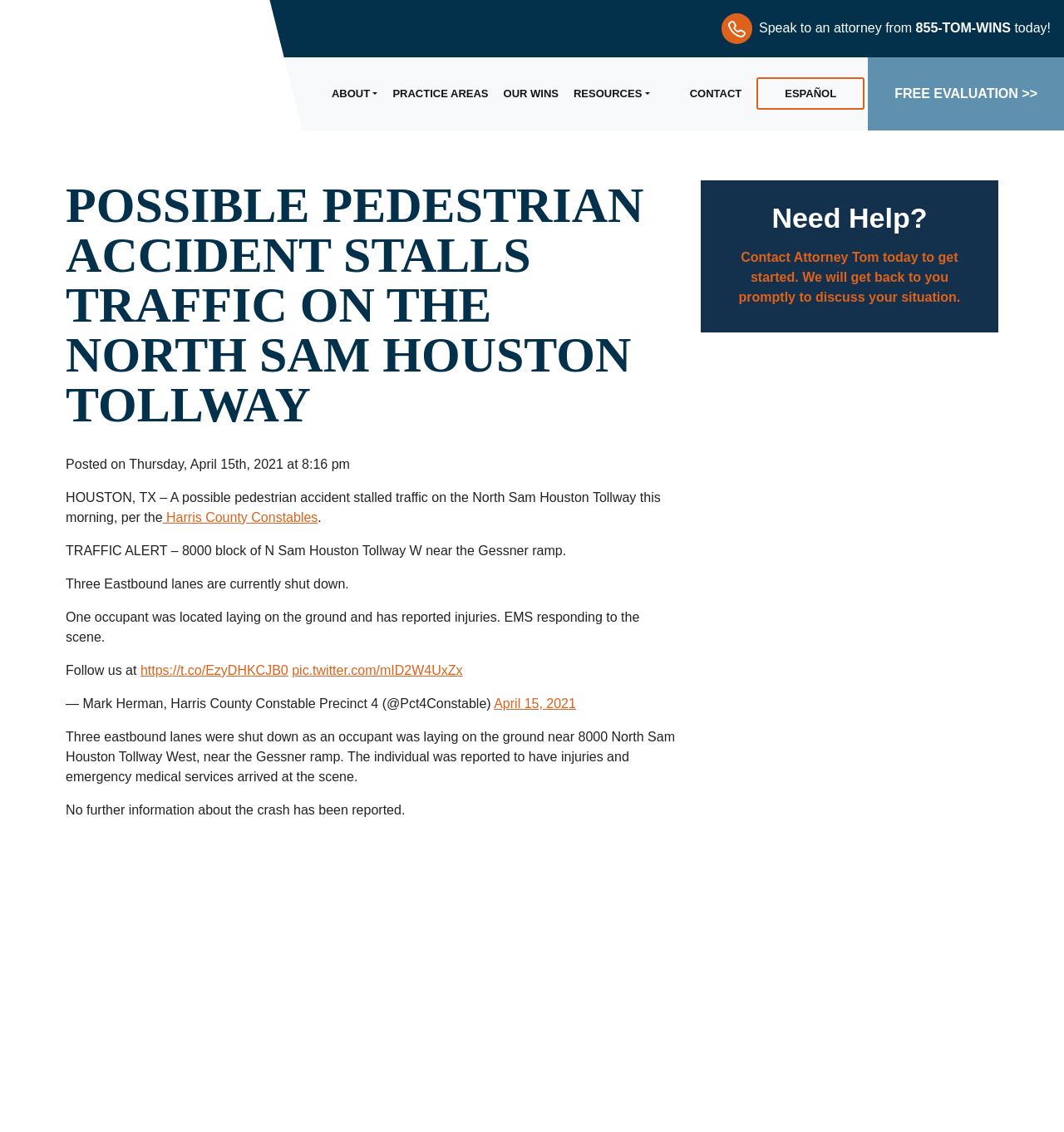Find the bounding box of the web element that fits this description: "Our Wins".

[0.473, 0.077, 0.525, 0.088]